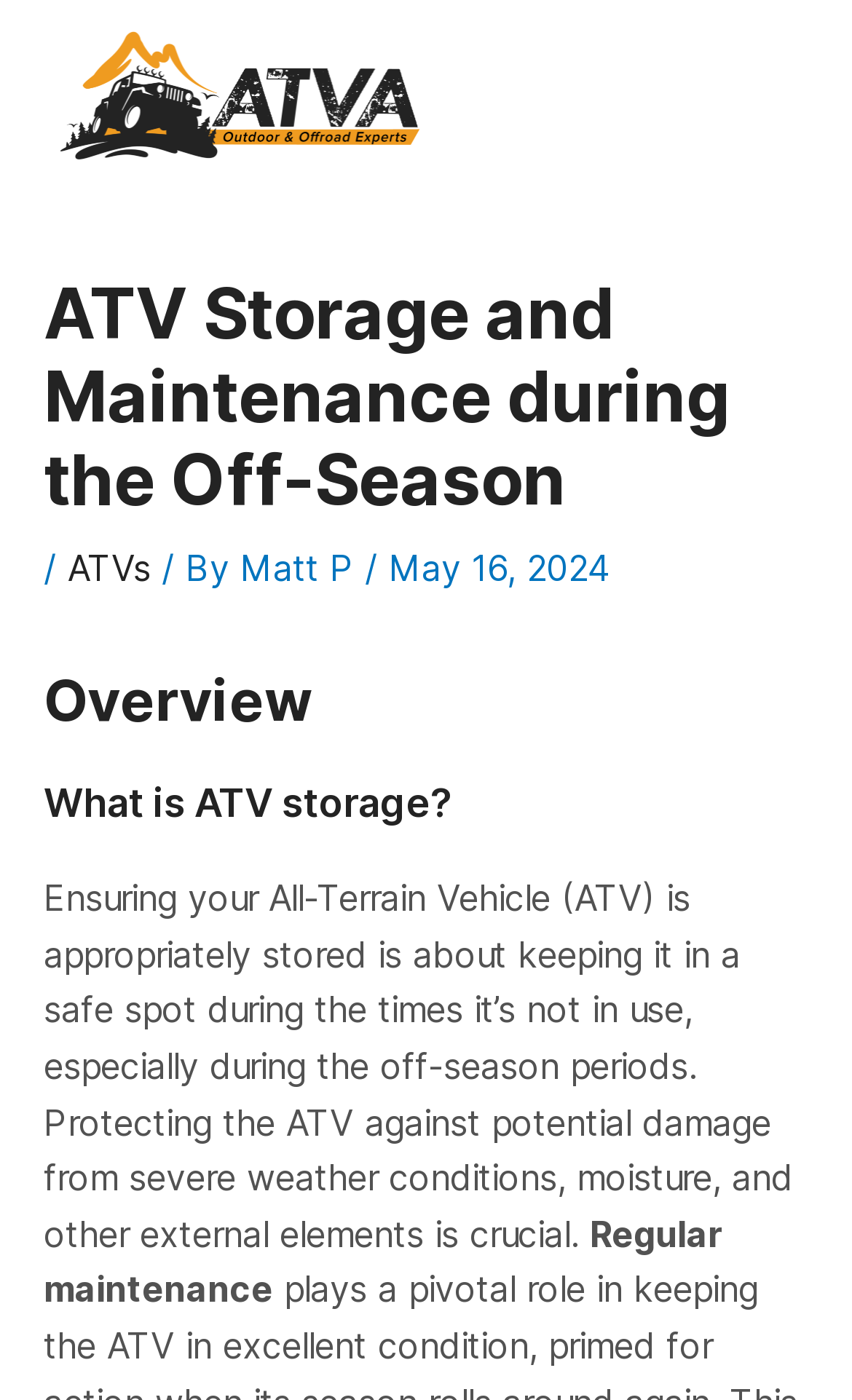Identify the bounding box of the HTML element described as: "关于我们".

None